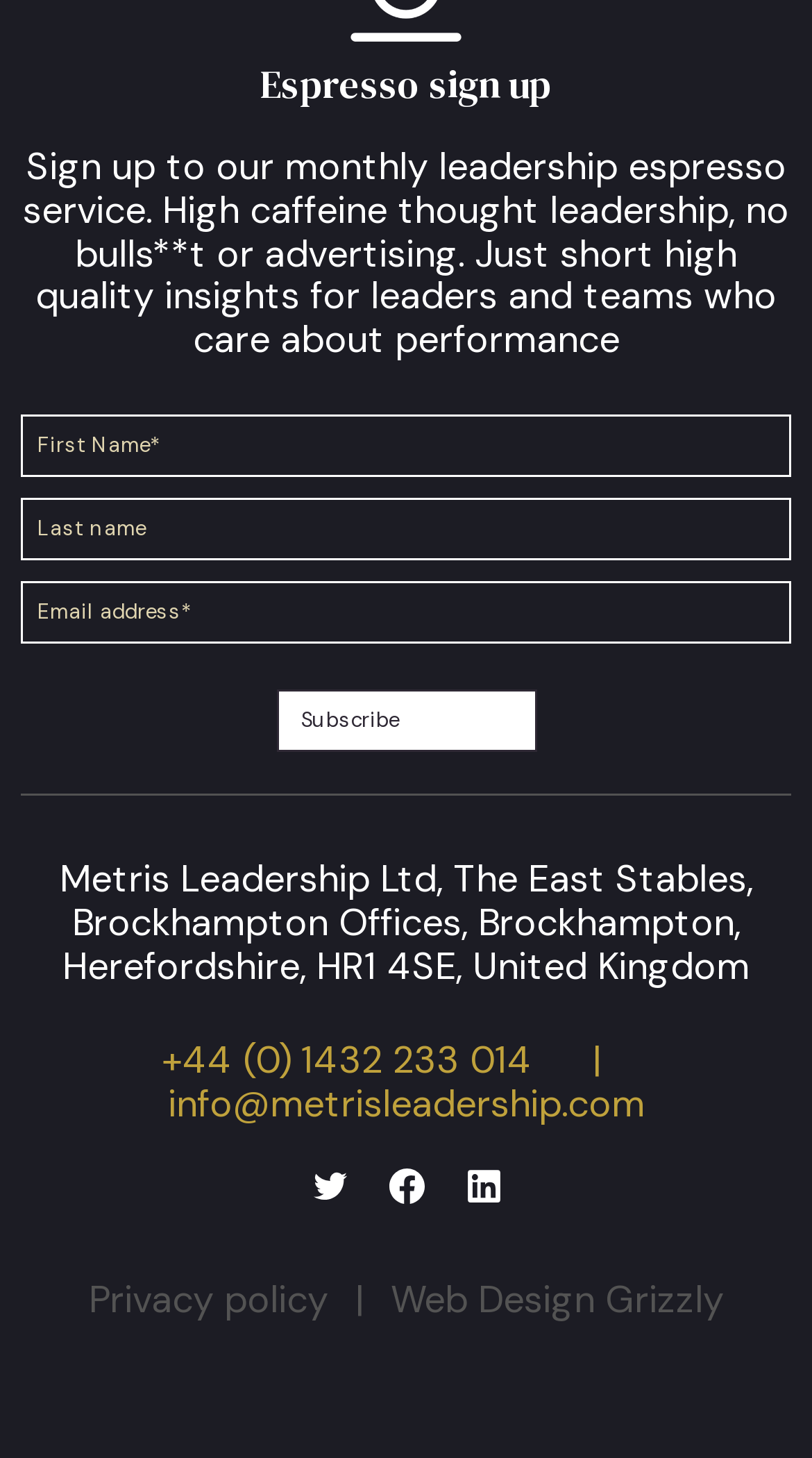Find the bounding box coordinates of the area that needs to be clicked in order to achieve the following instruction: "read the article 'So What’s The Plan?'". The coordinates should be specified as four float numbers between 0 and 1, i.e., [left, top, right, bottom].

None